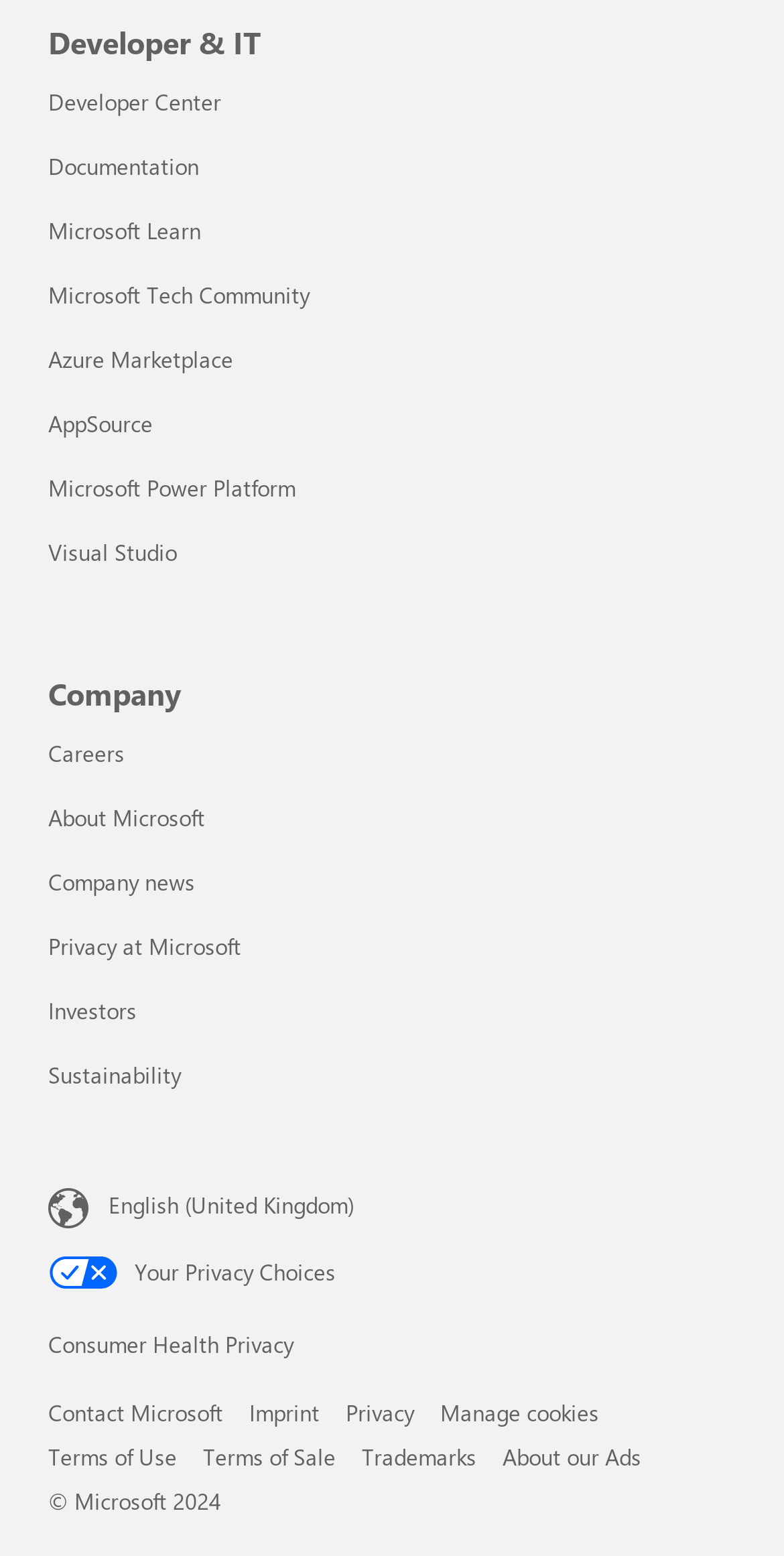Please identify the bounding box coordinates of the area I need to click to accomplish the following instruction: "Contact Microsoft".

[0.062, 0.898, 0.285, 0.918]